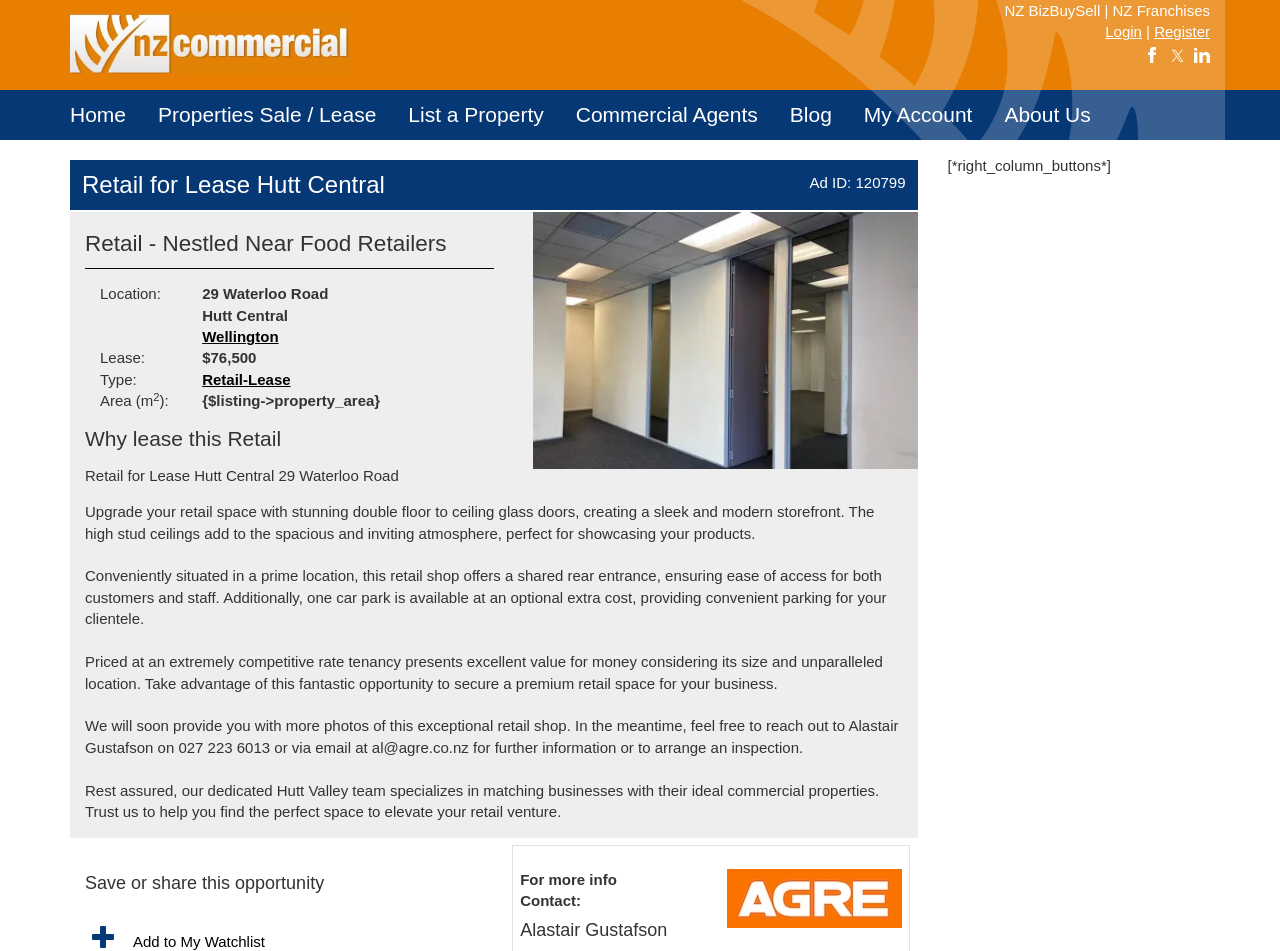Find the bounding box coordinates of the clickable area that will achieve the following instruction: "View products".

None